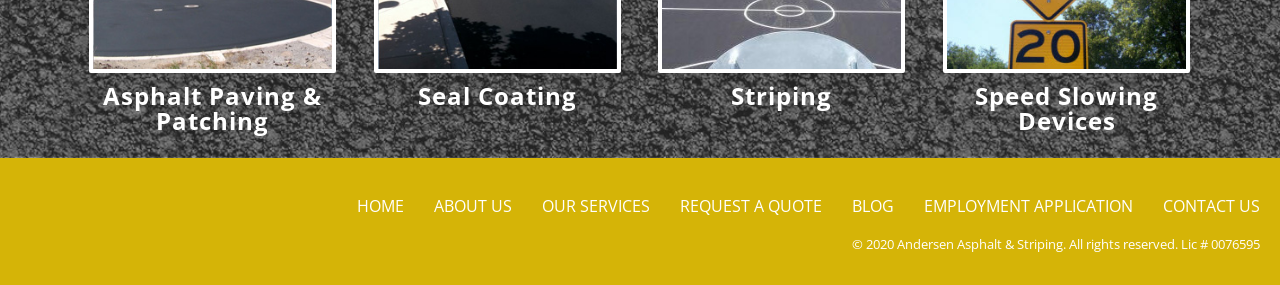Locate the bounding box coordinates of the segment that needs to be clicked to meet this instruction: "contact us".

[0.909, 0.685, 0.984, 0.762]